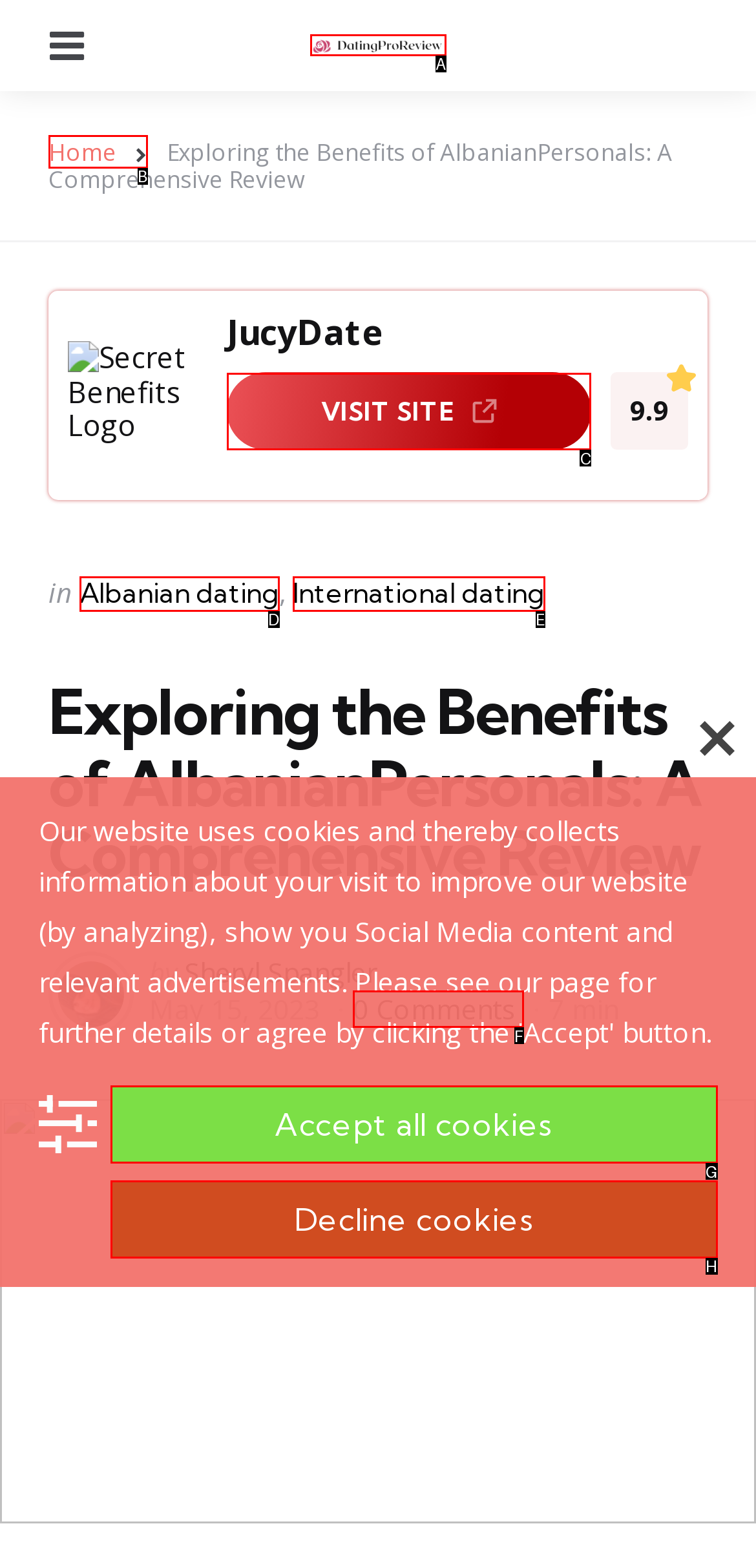Which HTML element should be clicked to perform the following task: Visit the 'JucyDate' site
Reply with the letter of the appropriate option.

C